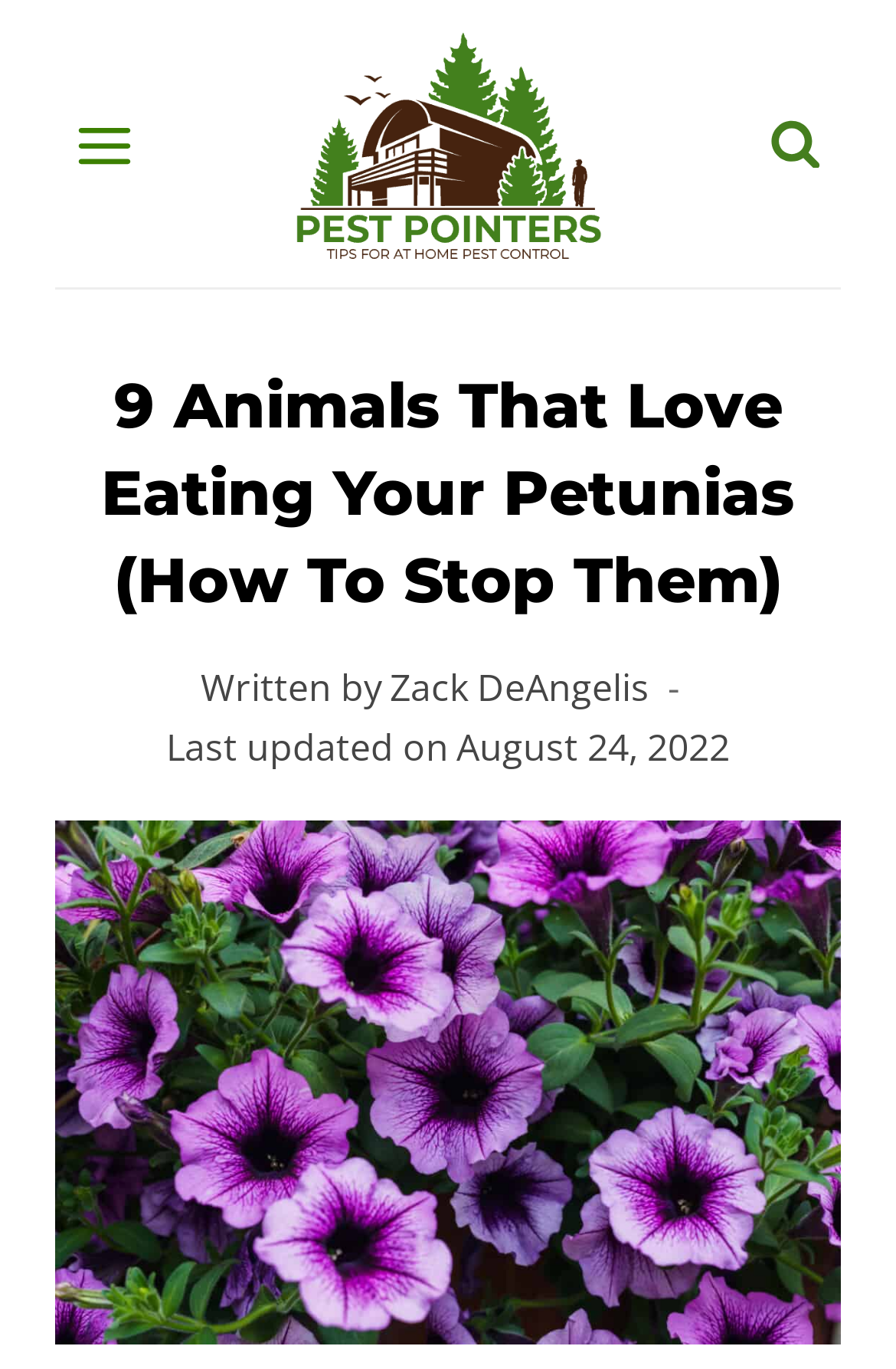Look at the image and give a detailed response to the following question: What is the name of the website?

I found the website name by looking at the link text at the top of the webpage which is 'Pest Pointers'.